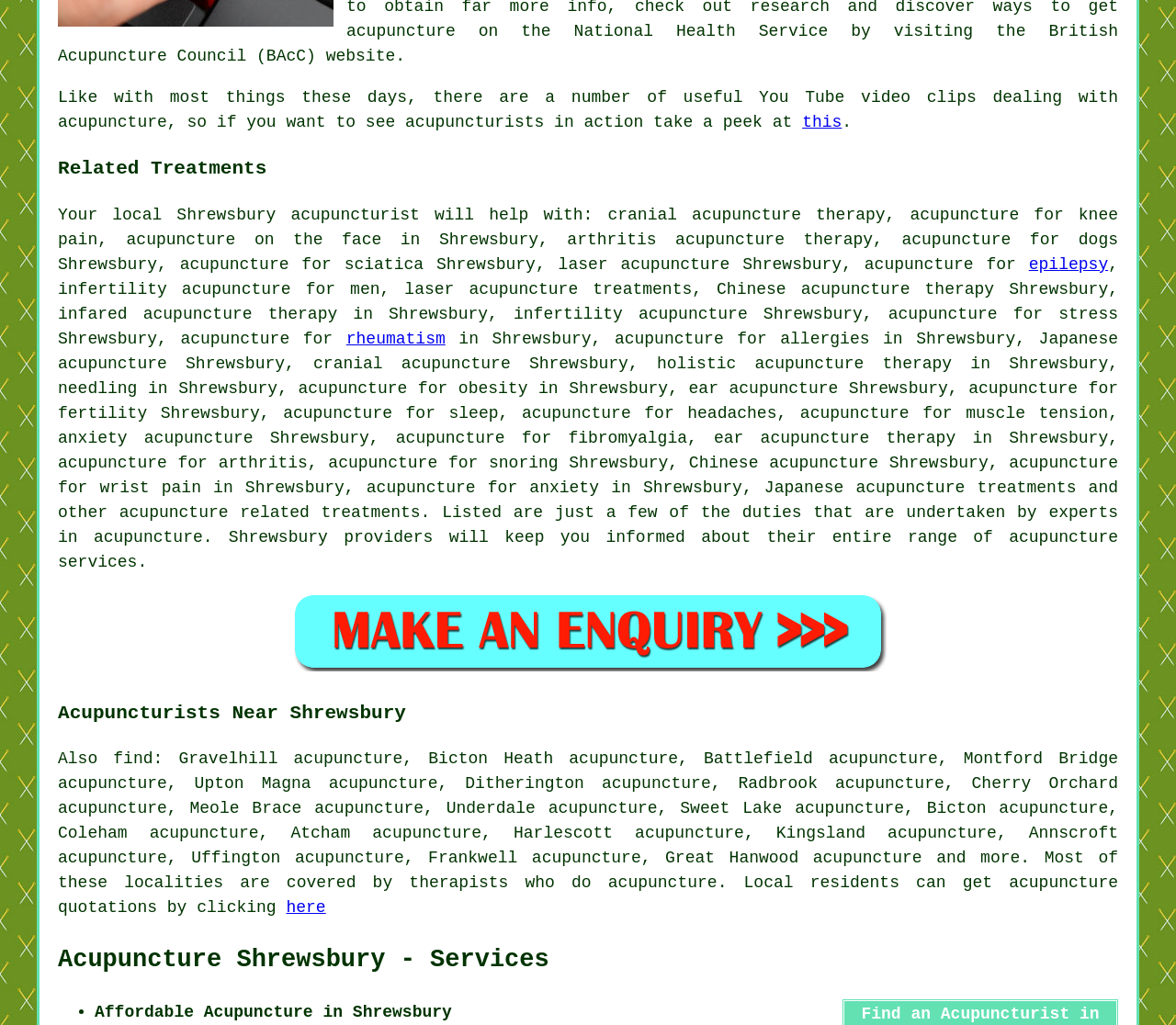Find the bounding box coordinates of the clickable region needed to perform the following instruction: "Learn about acupuncture services in Shrewsbury". The coordinates should be provided as four float numbers between 0 and 1, i.e., [left, top, right, bottom].

[0.049, 0.923, 0.467, 0.95]